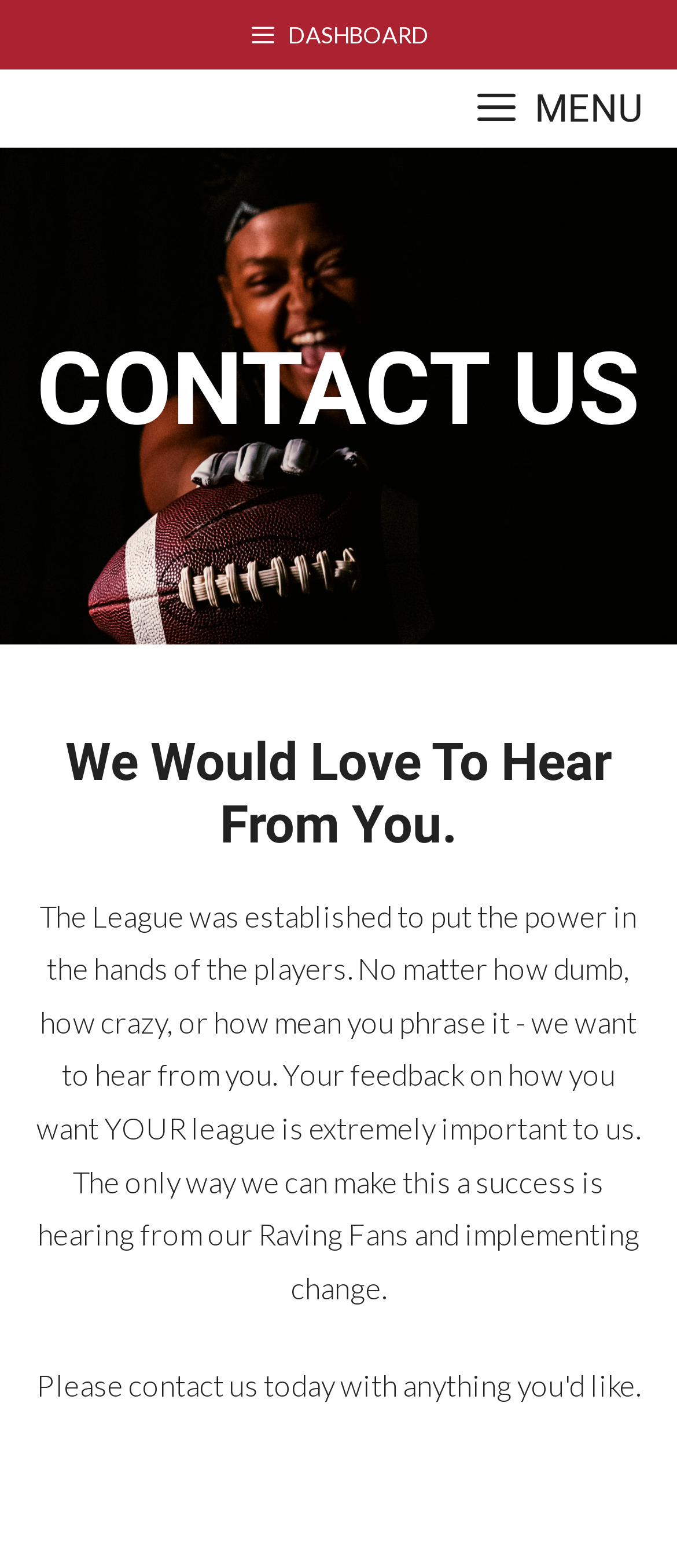What is the organization seeking from its users?
Based on the image, respond with a single word or phrase.

Feedback